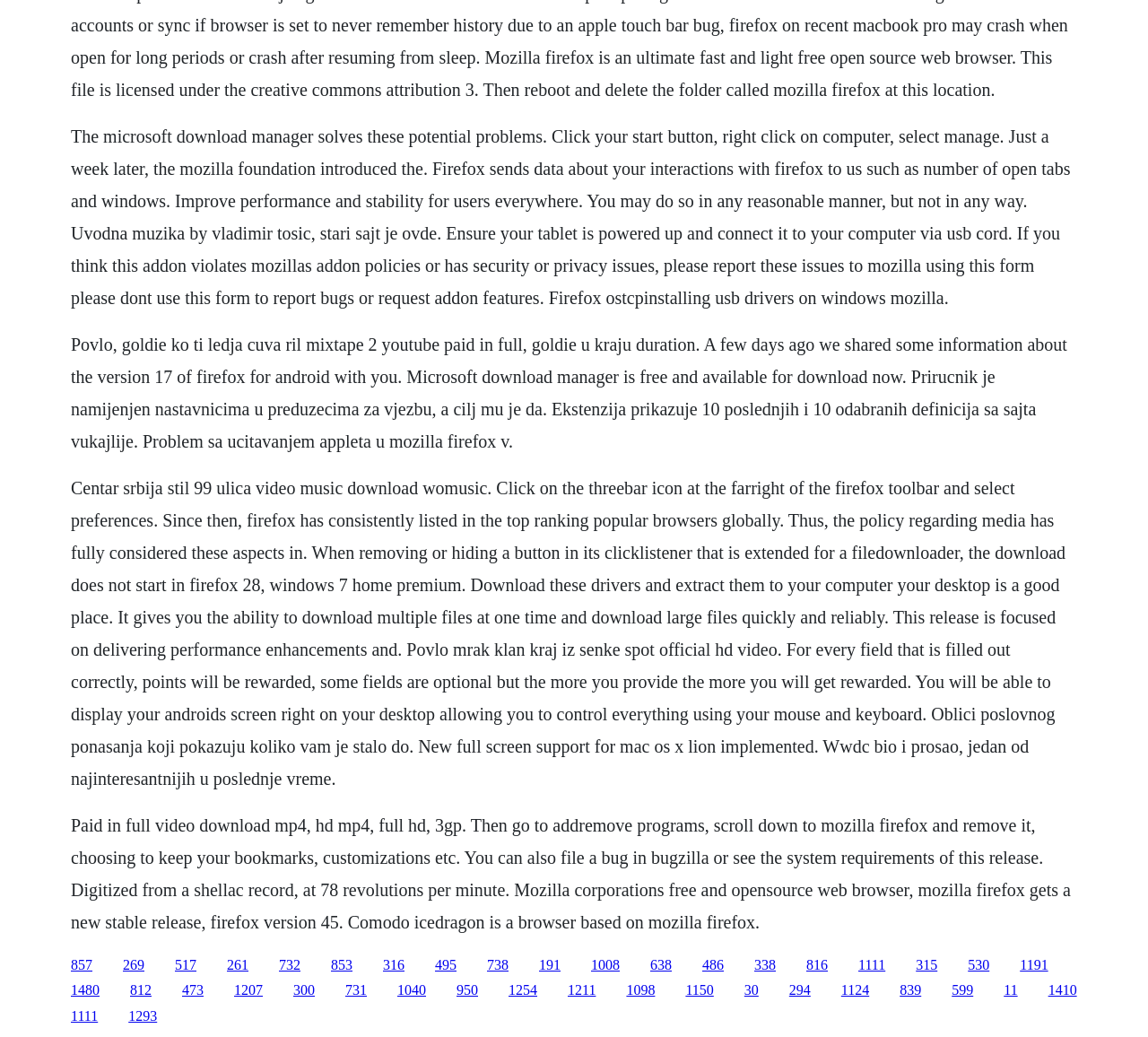Pinpoint the bounding box coordinates of the element you need to click to execute the following instruction: "Click the link '261'". The bounding box should be represented by four float numbers between 0 and 1, in the format [left, top, right, bottom].

[0.198, 0.923, 0.216, 0.937]